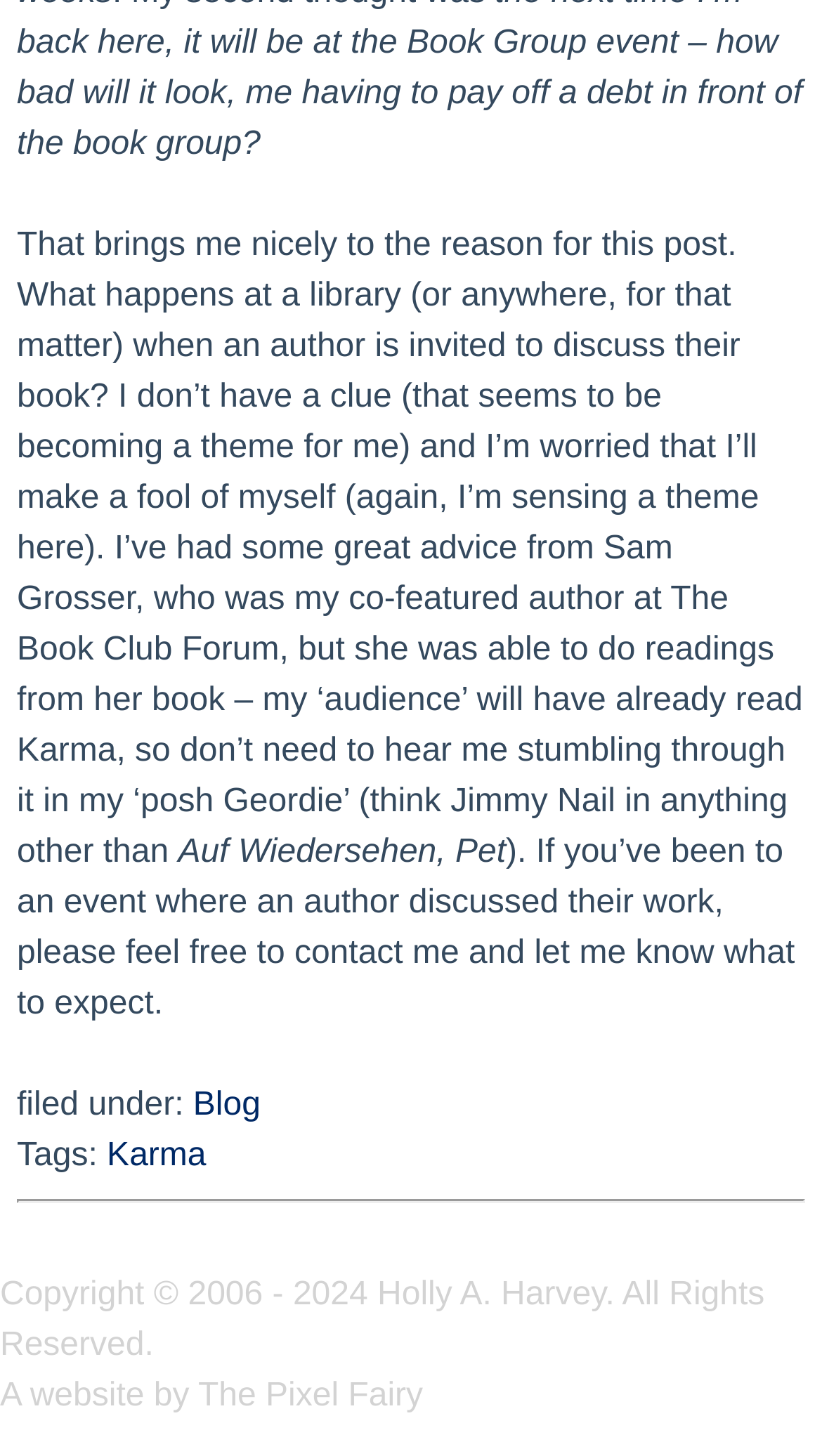Calculate the bounding box coordinates for the UI element based on the following description: "The Pixel Fairy". Ensure the coordinates are four float numbers between 0 and 1, i.e., [left, top, right, bottom].

[0.241, 0.946, 0.515, 0.971]